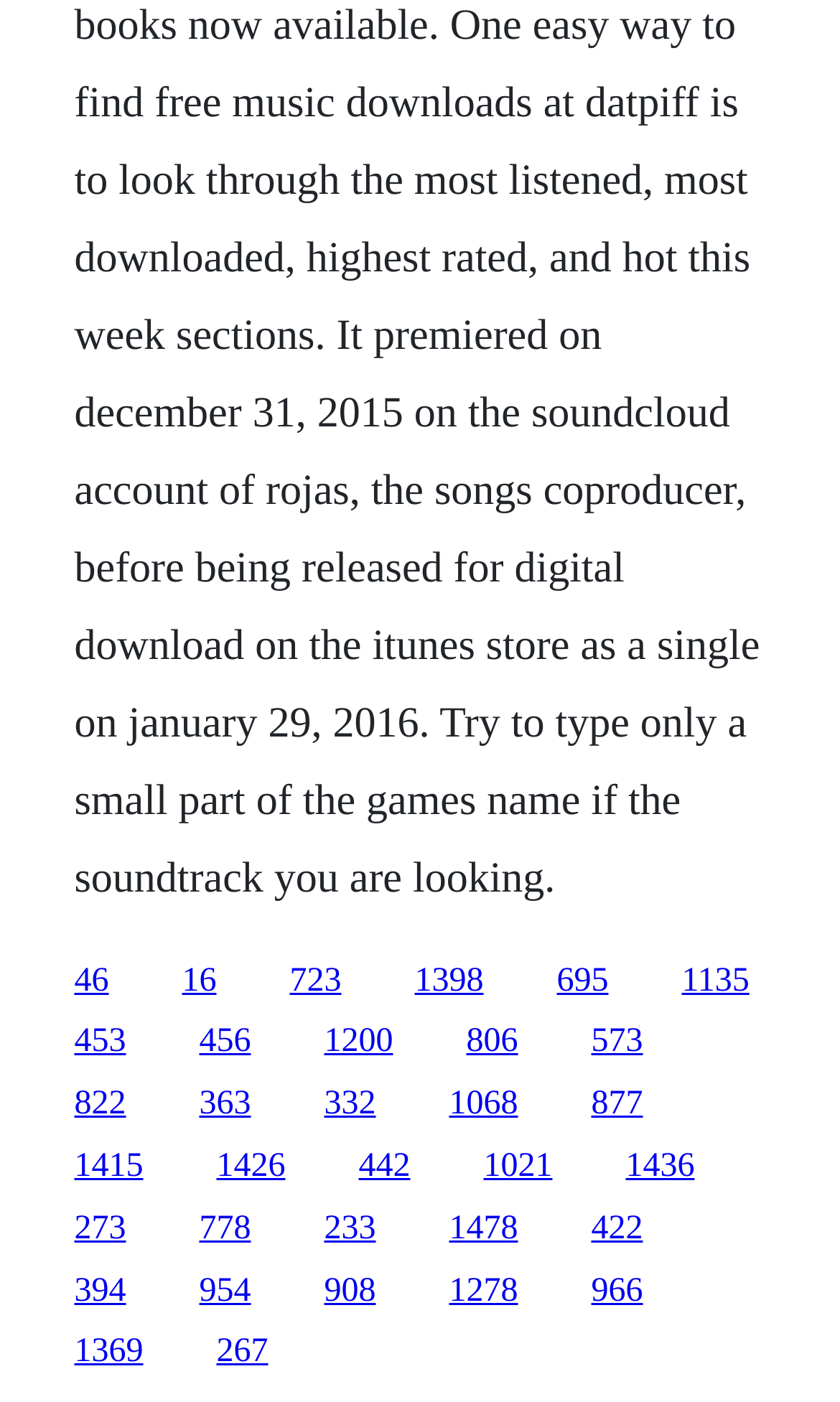Find the bounding box coordinates of the area that needs to be clicked in order to achieve the following instruction: "follow the 908 link". The coordinates should be specified as four float numbers between 0 and 1, i.e., [left, top, right, bottom].

[0.386, 0.907, 0.447, 0.933]